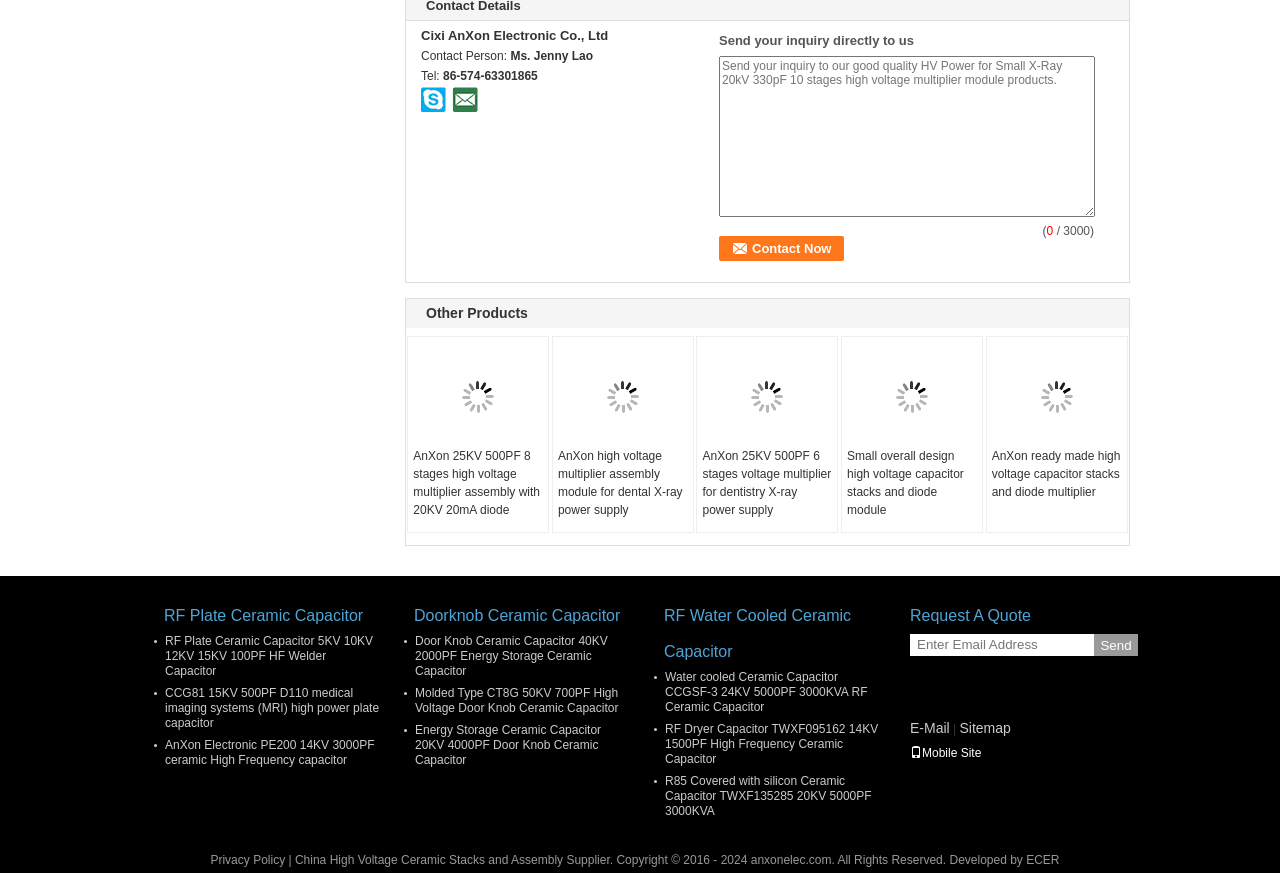Please specify the bounding box coordinates of the clickable region necessary for completing the following instruction: "Check Privacy Policy". The coordinates must consist of four float numbers between 0 and 1, i.e., [left, top, right, bottom].

[0.164, 0.977, 0.223, 0.993]